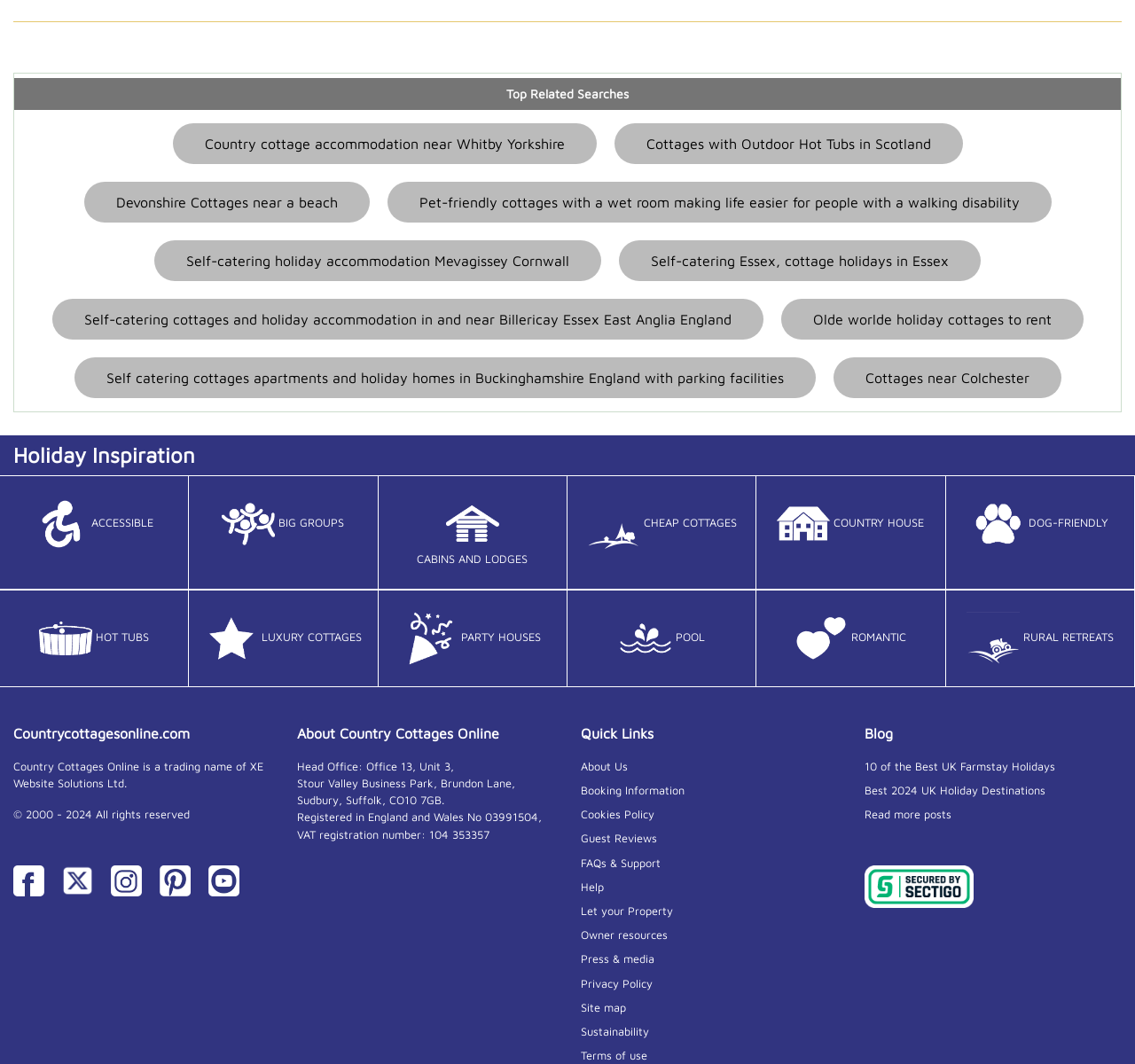Please identify the bounding box coordinates of the area that needs to be clicked to follow this instruction: "Click on 'Country cottage accommodation near Whitby Yorkshire'".

[0.152, 0.116, 0.525, 0.154]